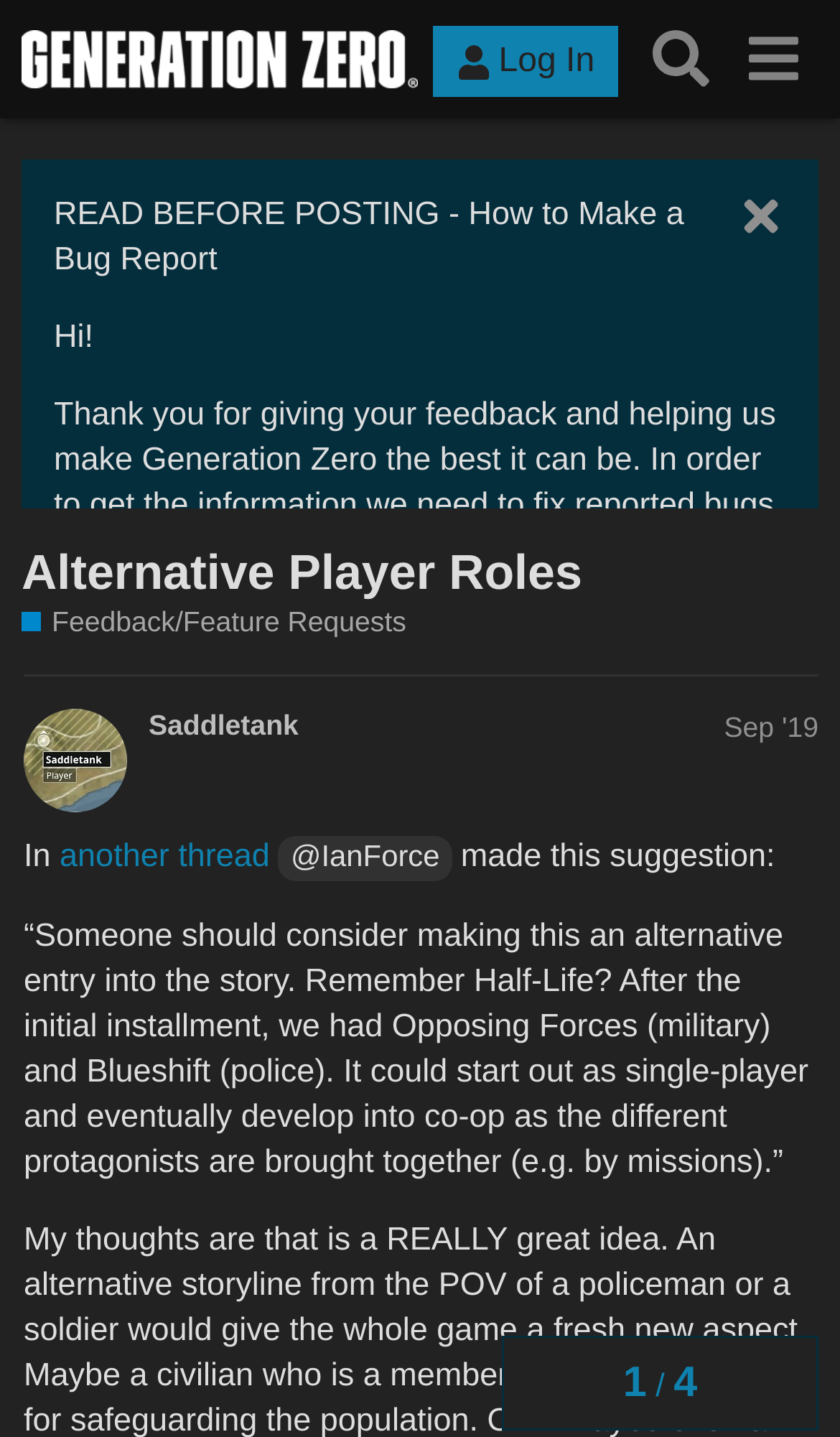Identify the bounding box coordinates for the UI element described as: "alt="Generation Zero Forum"".

[0.026, 0.014, 0.499, 0.068]